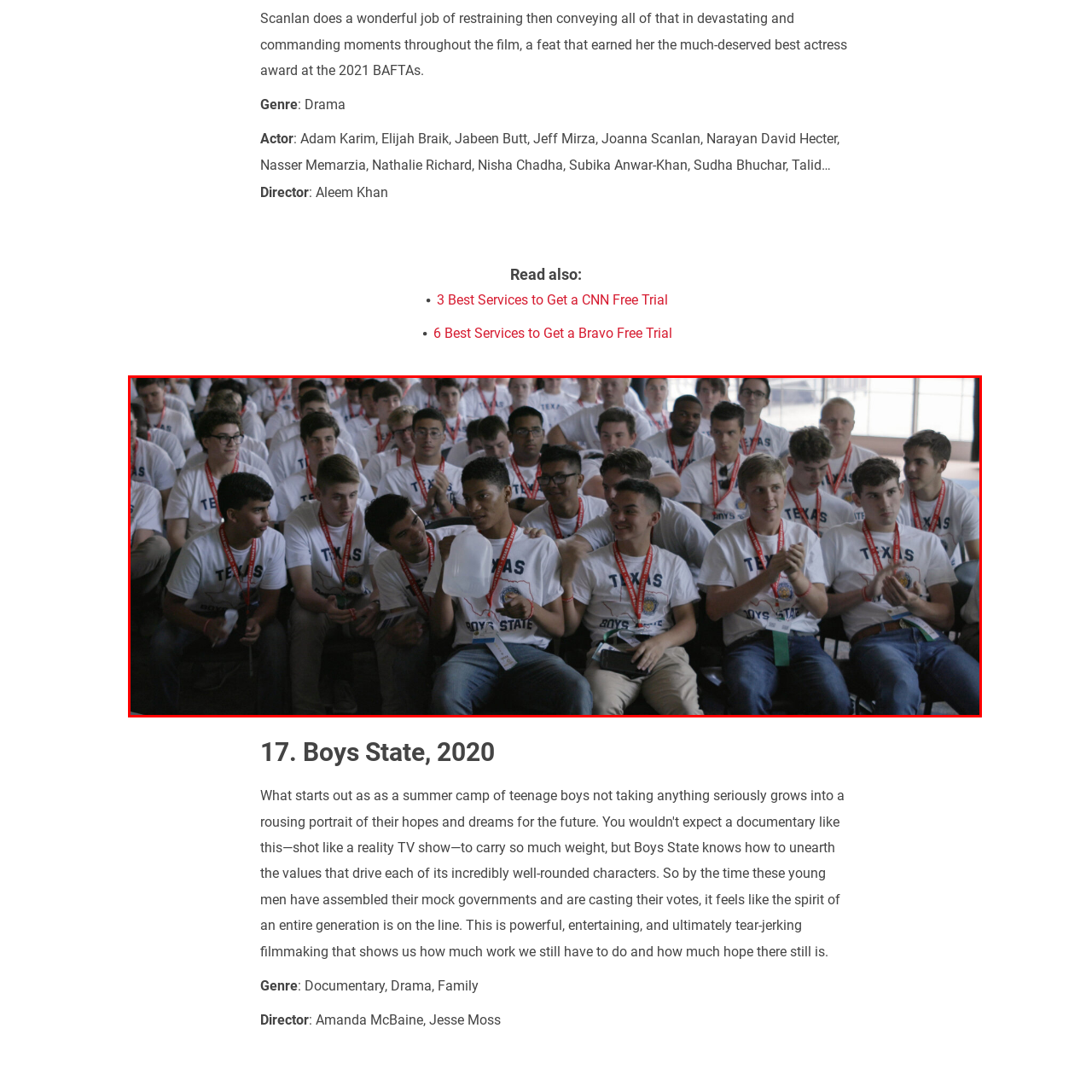Focus on the part of the image that is marked with a yellow outline and respond in detail to the following inquiry based on what you observe: 
What is the 'Boys State' program designed to do?

The 'Boys State' program, as described in the image, is designed to educate high school students about the workings of government and encourage active citizenship, providing a civic leadership experience for the participants.